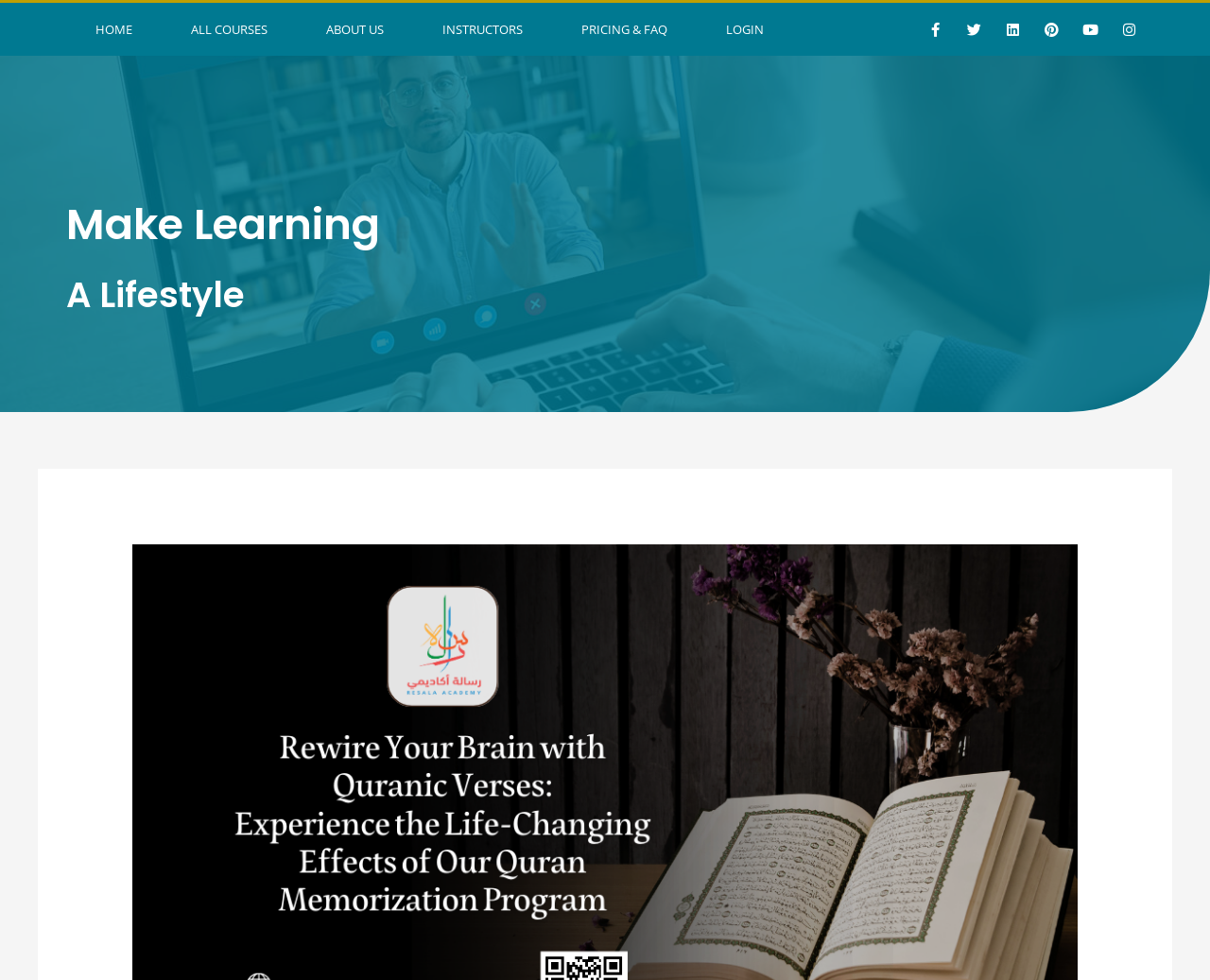Using the given description, provide the bounding box coordinates formatted as (top-left x, top-left y, bottom-right x, bottom-right y), with all values being floating point numbers between 0 and 1. Description: About Us

[0.245, 0.003, 0.341, 0.057]